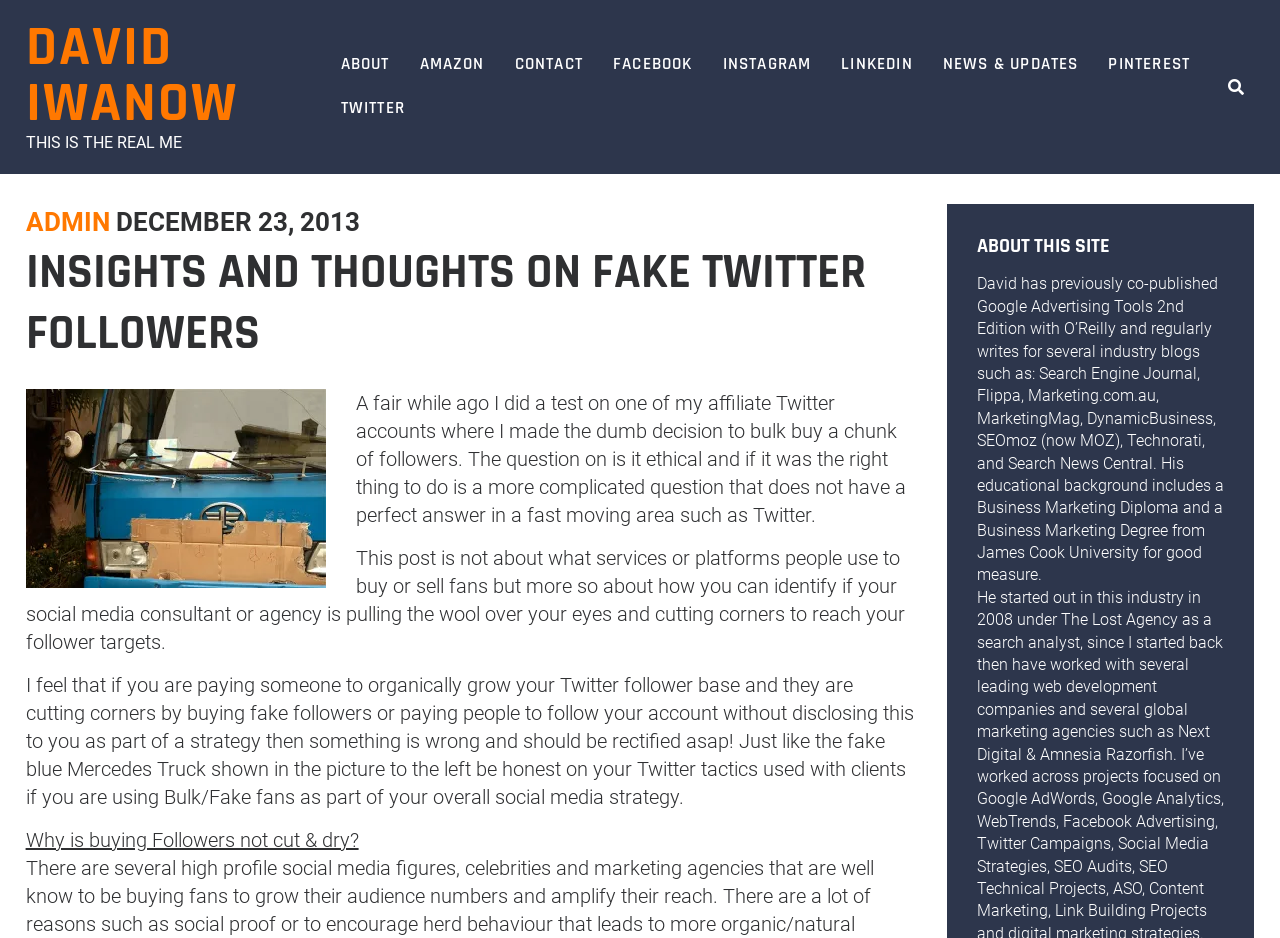What is the author's name?
Answer with a single word or short phrase according to what you see in the image.

David Iwanow